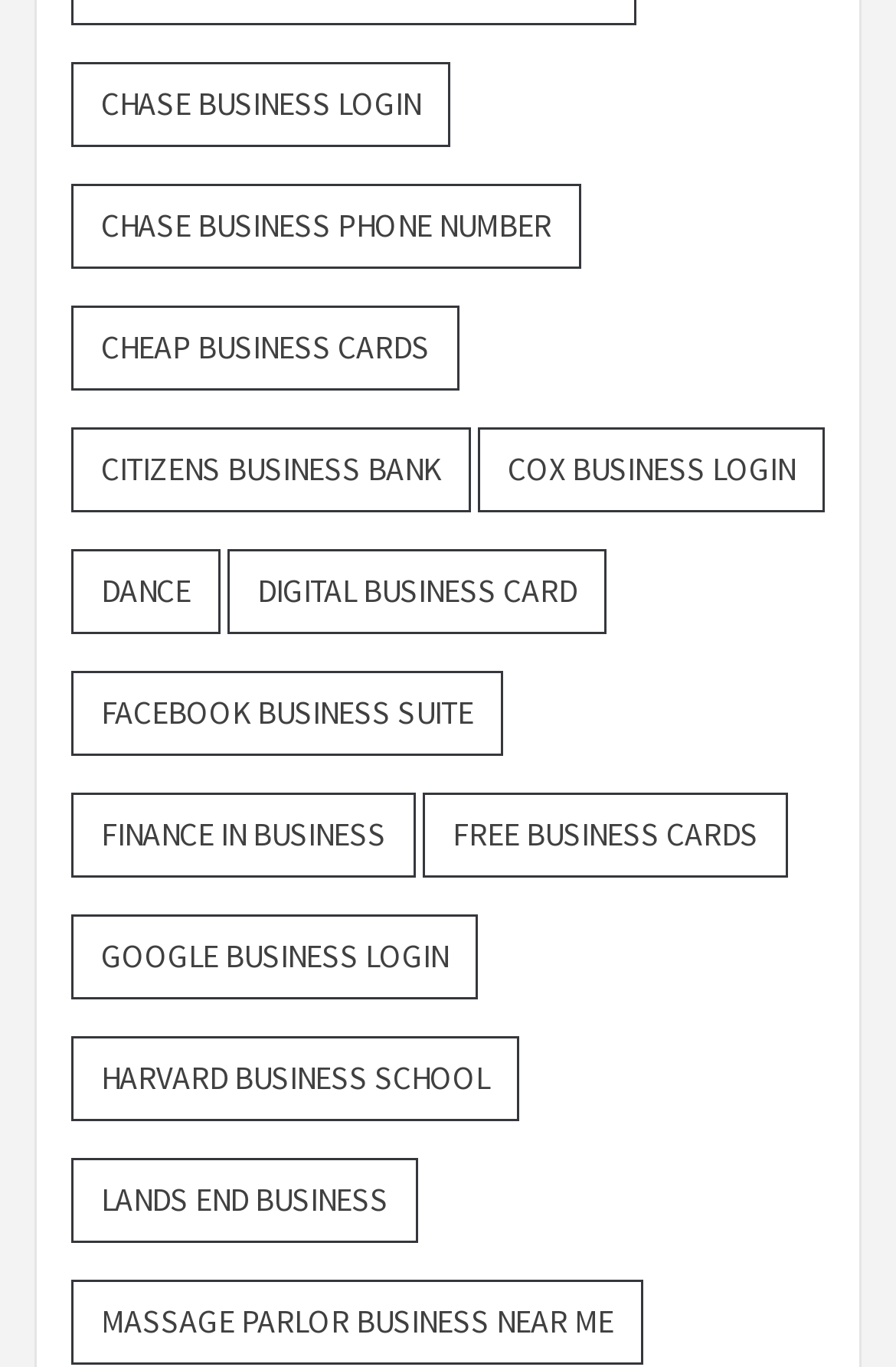Can you identify the bounding box coordinates of the clickable region needed to carry out this instruction: 'Visit Facebook Business Suite'? The coordinates should be four float numbers within the range of 0 to 1, stated as [left, top, right, bottom].

[0.079, 0.49, 0.562, 0.552]